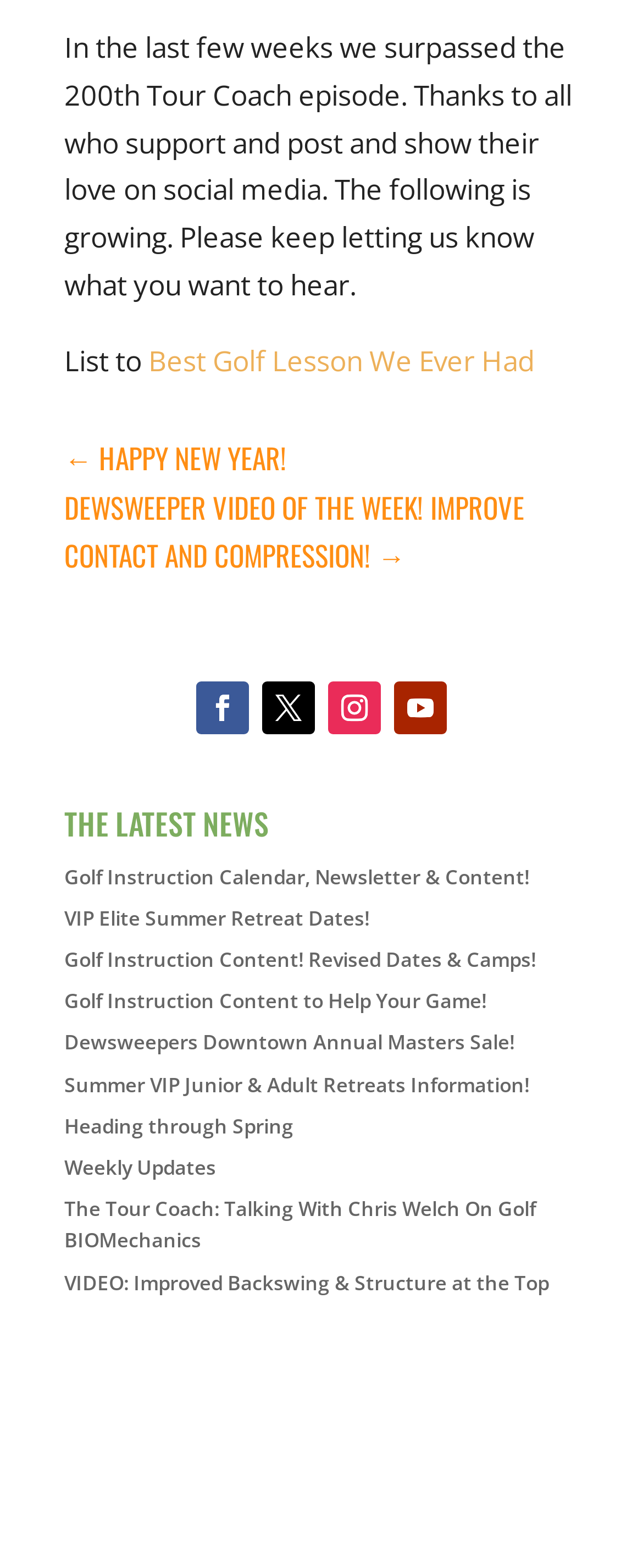Identify the bounding box coordinates of the element that should be clicked to fulfill this task: "Read the latest news". The coordinates should be provided as four float numbers between 0 and 1, i.e., [left, top, right, bottom].

[0.1, 0.512, 0.9, 0.549]